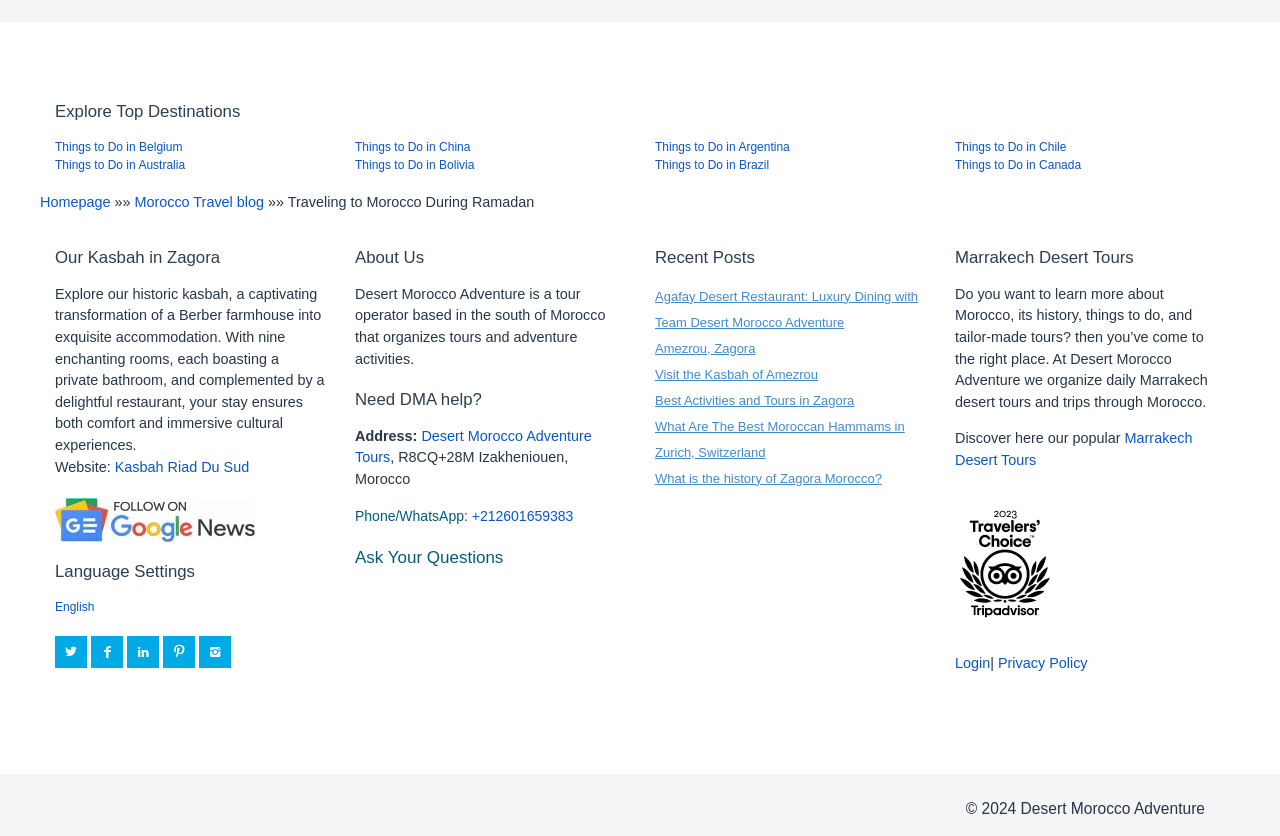What is the language currently selected on the webpage?
Give a detailed response to the question by analyzing the screenshot.

I found the answer by looking at the section 'Language Settings' where it has a button 'English' which indicates that English is the currently selected language.